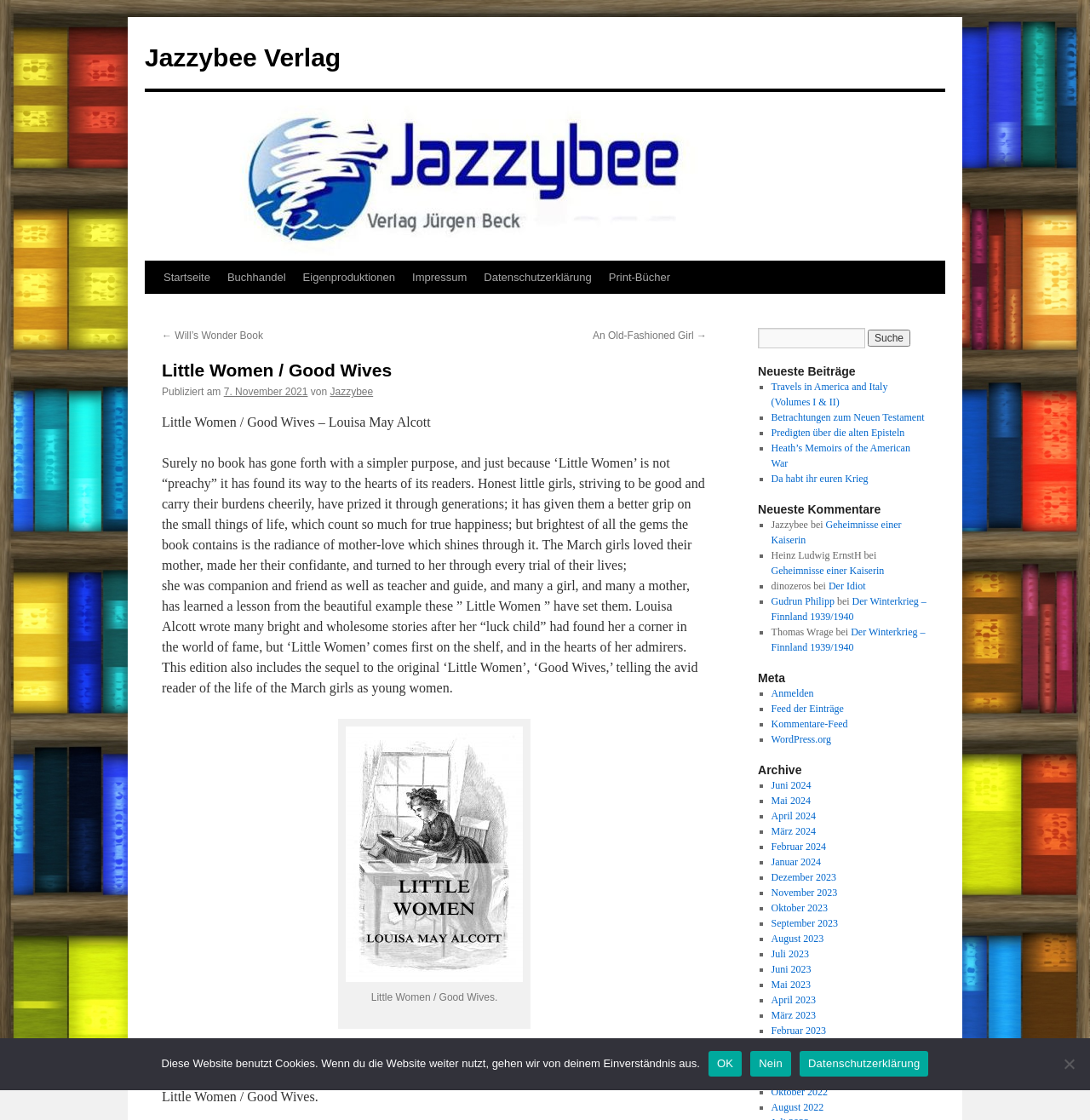Please provide a brief answer to the question using only one word or phrase: 
What is the title of the book?

Little Women / Good Wives